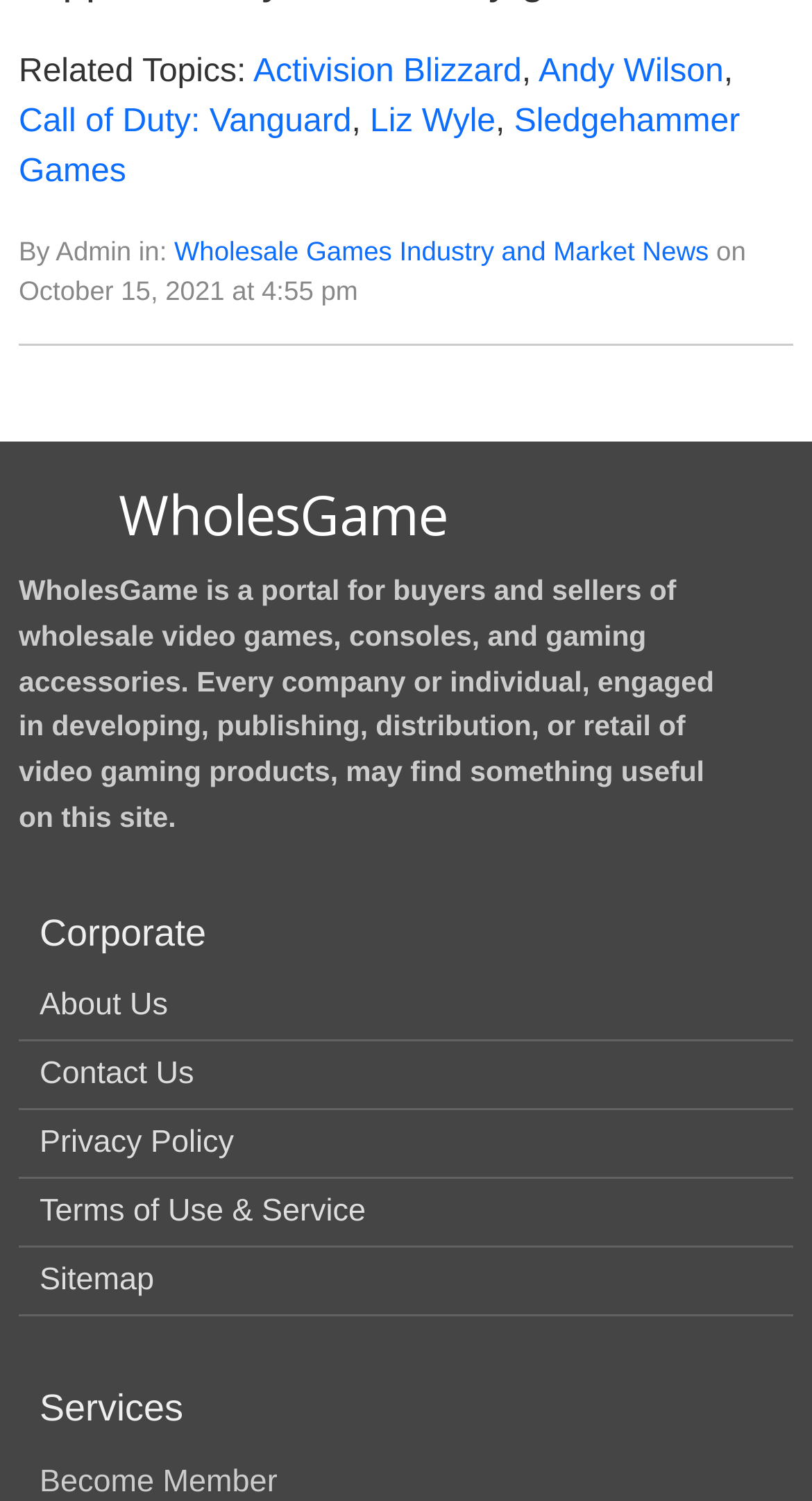Determine the coordinates of the bounding box that should be clicked to complete the instruction: "Learn about Wholesale Games Industry and Market News". The coordinates should be represented by four float numbers between 0 and 1: [left, top, right, bottom].

[0.215, 0.156, 0.873, 0.177]